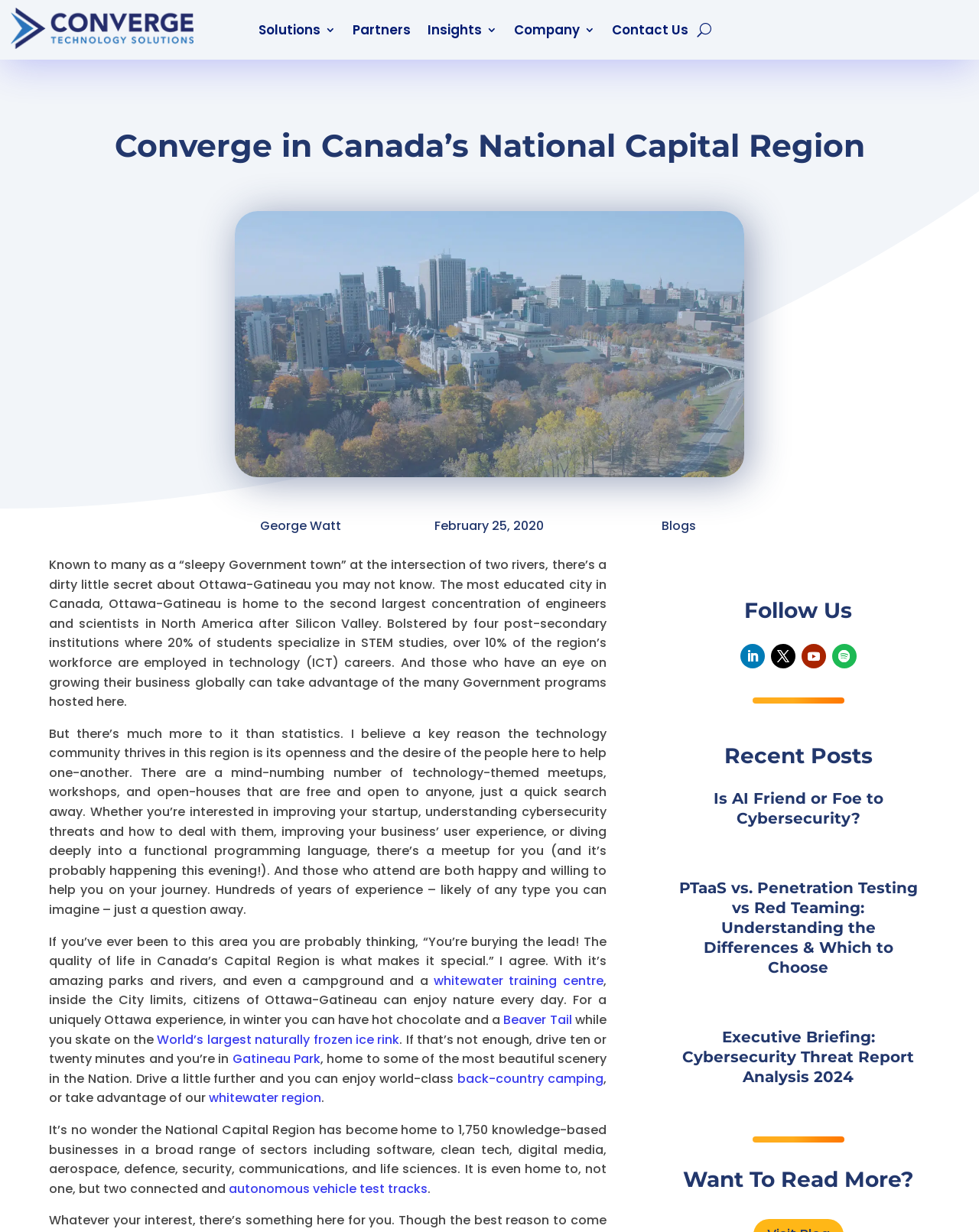Kindly determine the bounding box coordinates for the clickable area to achieve the given instruction: "Click the 'Solutions 3' link".

[0.264, 0.02, 0.343, 0.034]